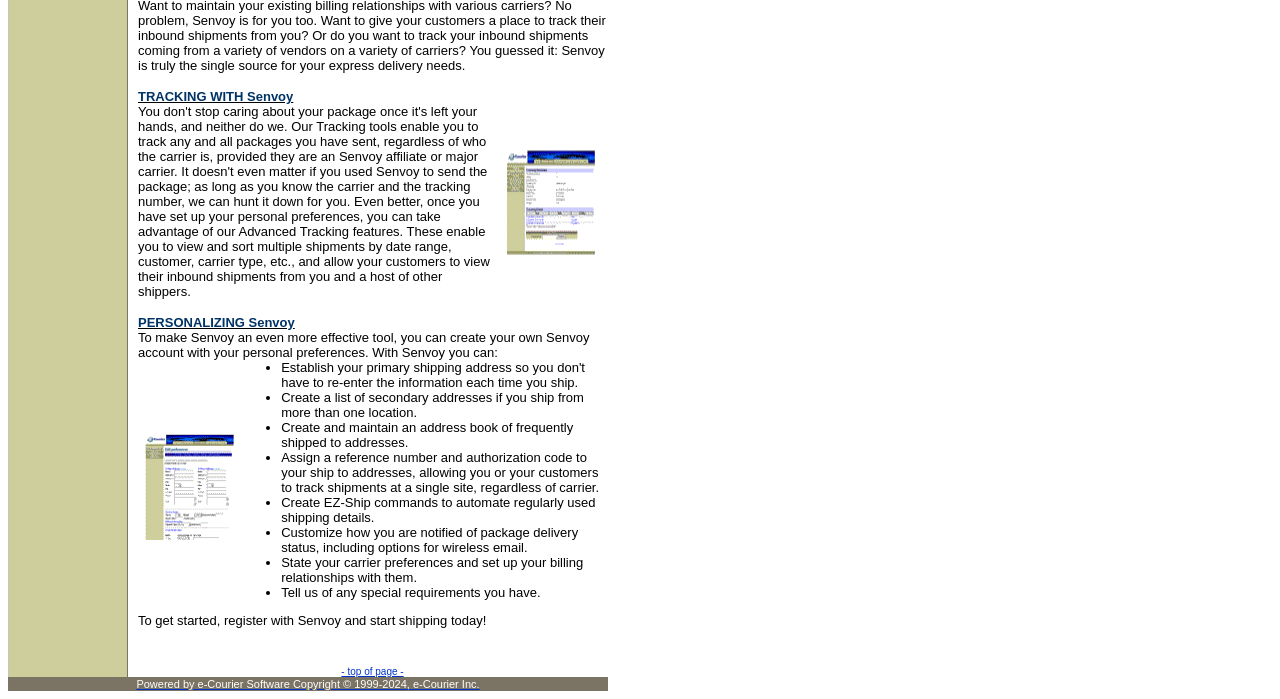What is the copyright information at the bottom of the webpage?
Analyze the image and provide a thorough answer to the question.

The webpage's footer section displays the copyright information, which states 'Powered by e-Courier Software Copyright © 1999-2024, e-Courier Inc.'